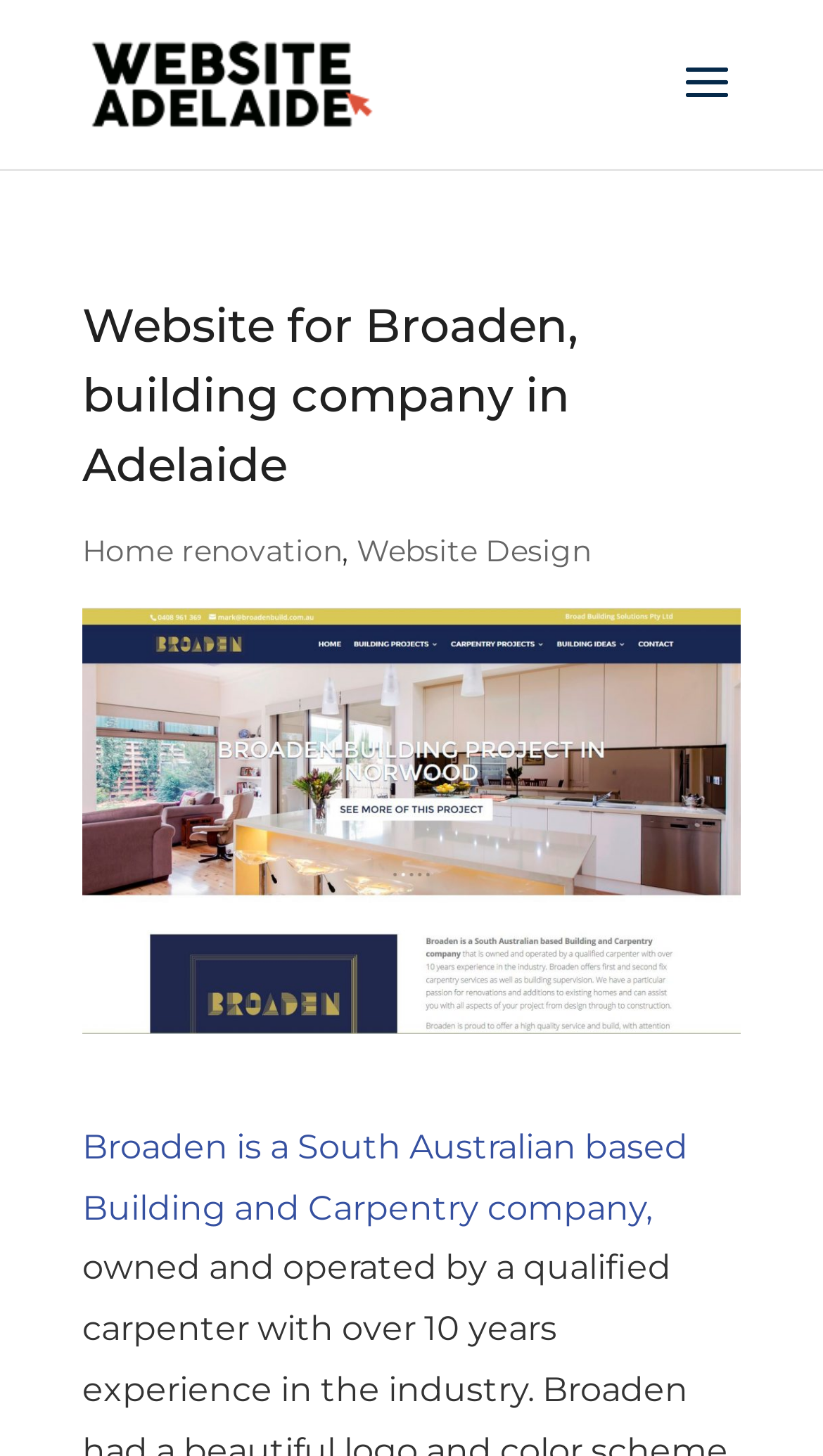Please reply to the following question using a single word or phrase: 
What is the profession of the owner of Broaden?

Carpenter